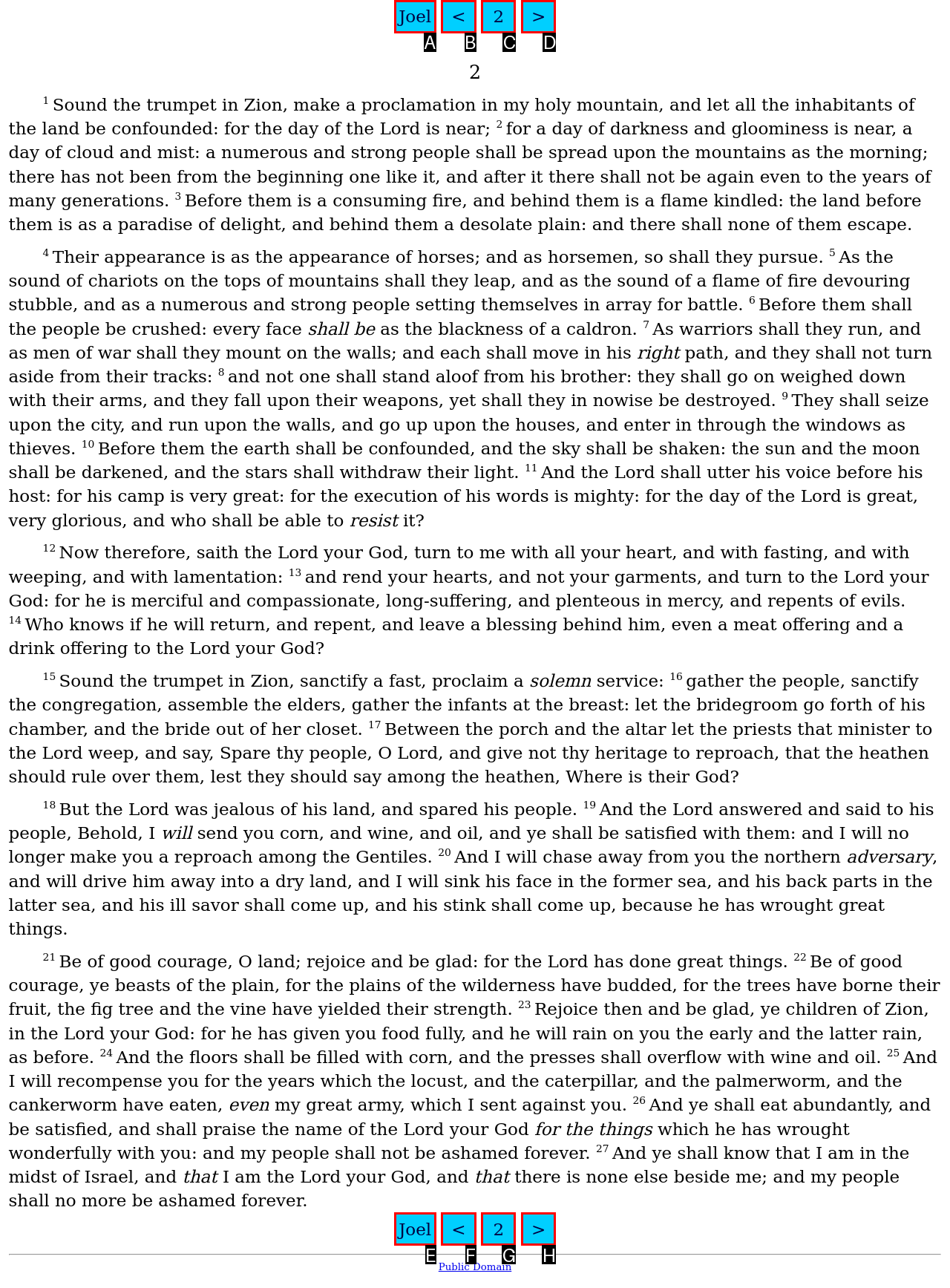Determine which option fits the following description: Colored Contacts for Dark Eyes
Answer with the corresponding option's letter directly.

None